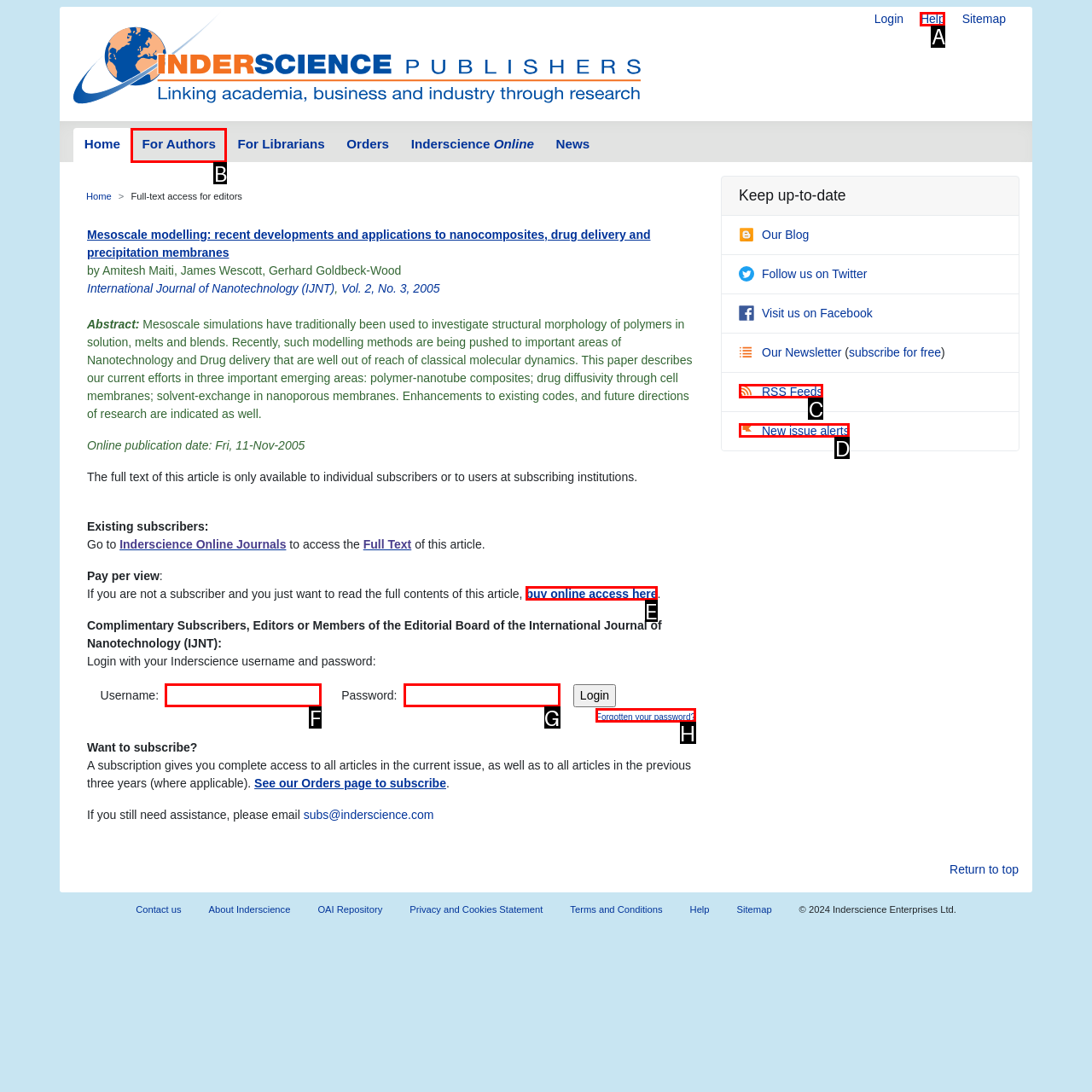Determine which HTML element best suits the description: Forgotten your password?. Reply with the letter of the matching option.

H